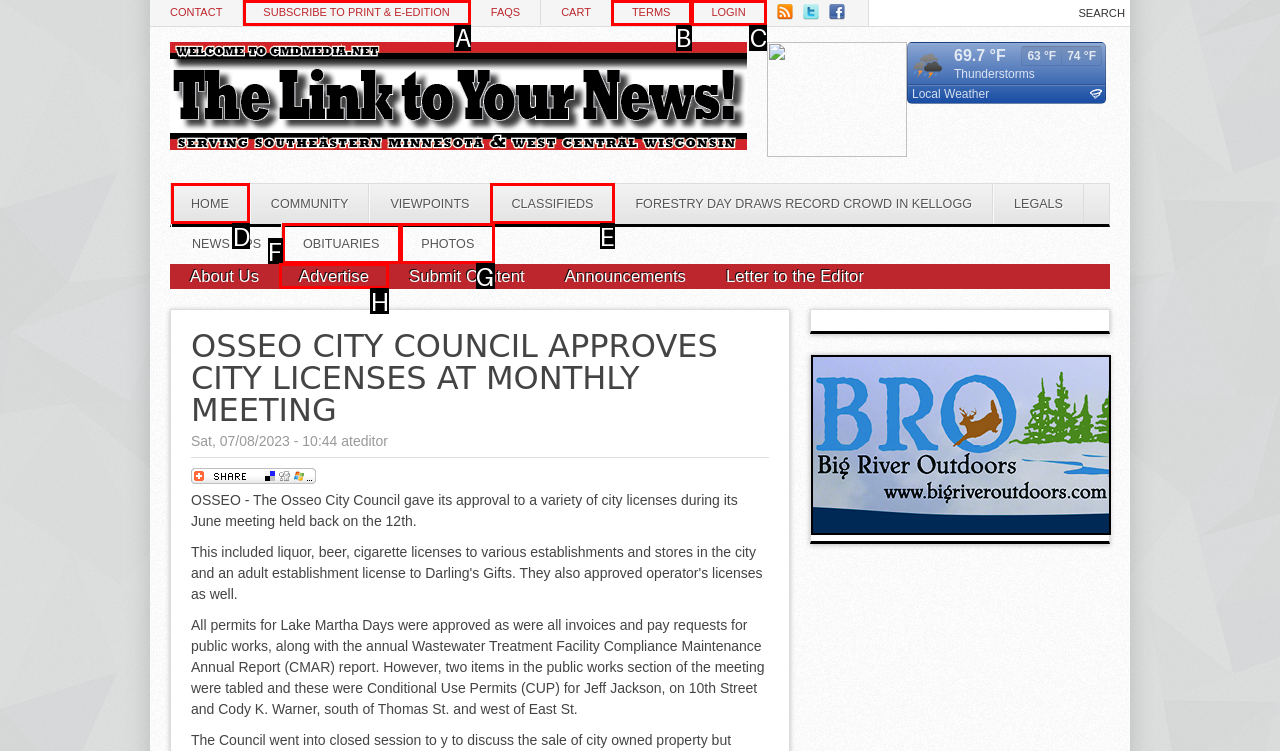Given the element description: Privacy Policy, choose the HTML element that aligns with it. Indicate your choice with the corresponding letter.

None